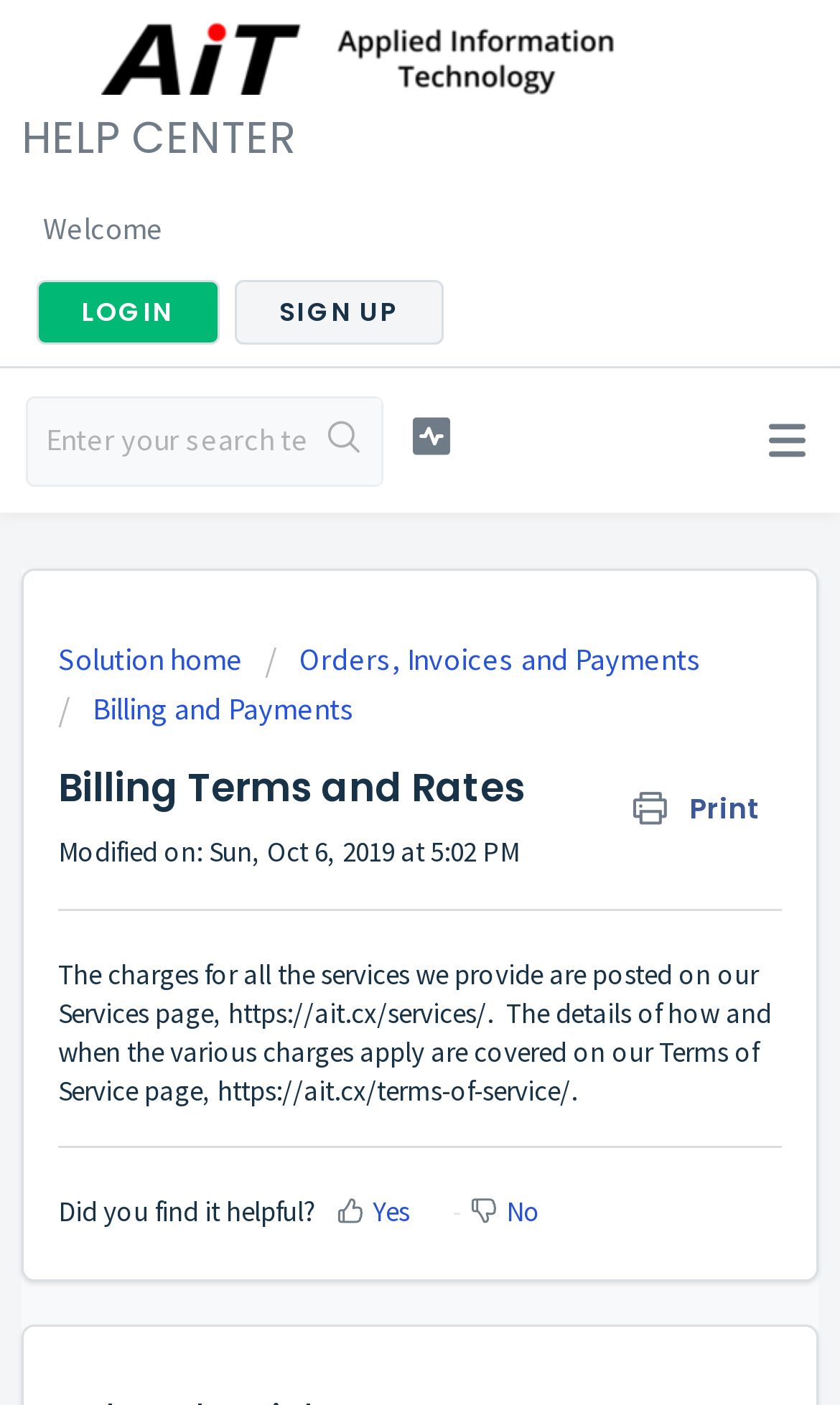Please locate the clickable area by providing the bounding box coordinates to follow this instruction: "Go to the services page".

[0.272, 0.708, 0.579, 0.734]